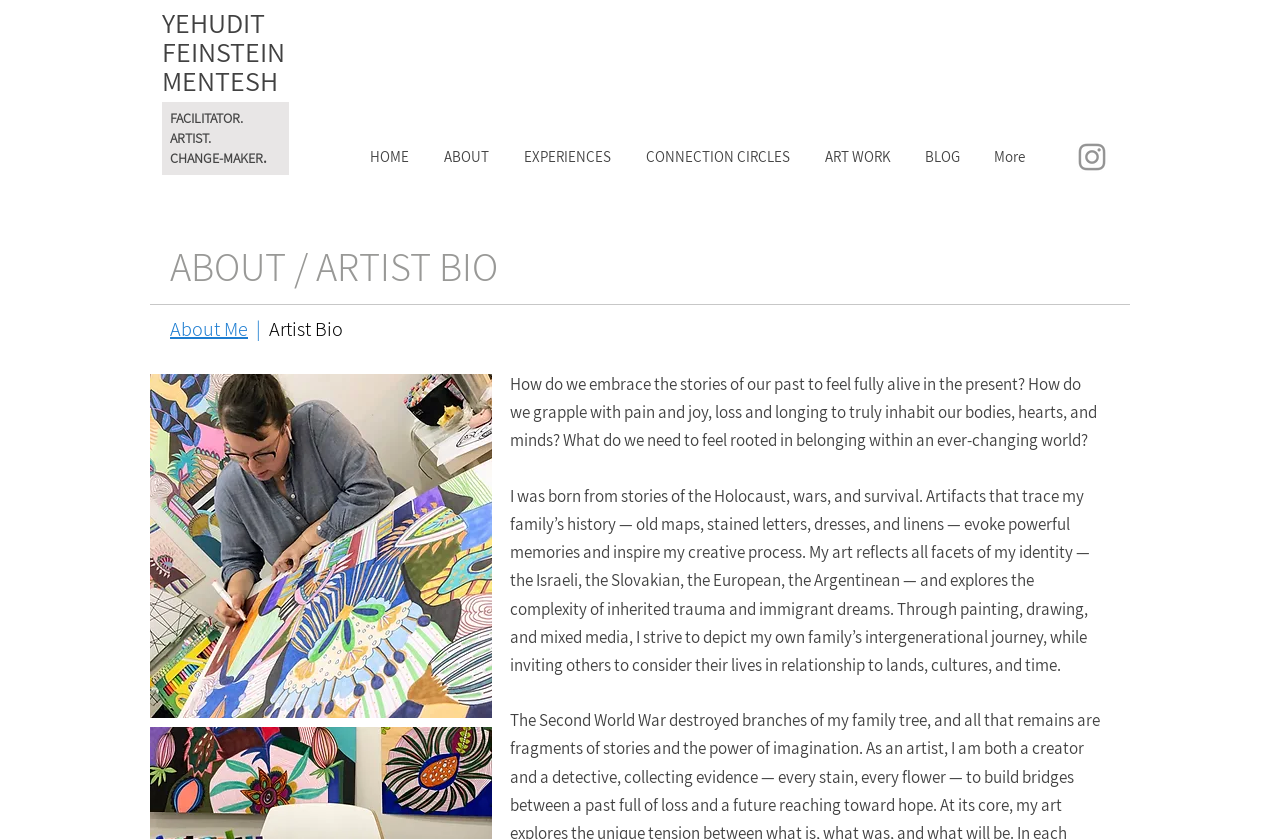Please specify the bounding box coordinates of the clickable region to carry out the following instruction: "Click on the 'HOME' link". The coordinates should be four float numbers between 0 and 1, in the format [left, top, right, bottom].

[0.277, 0.168, 0.334, 0.205]